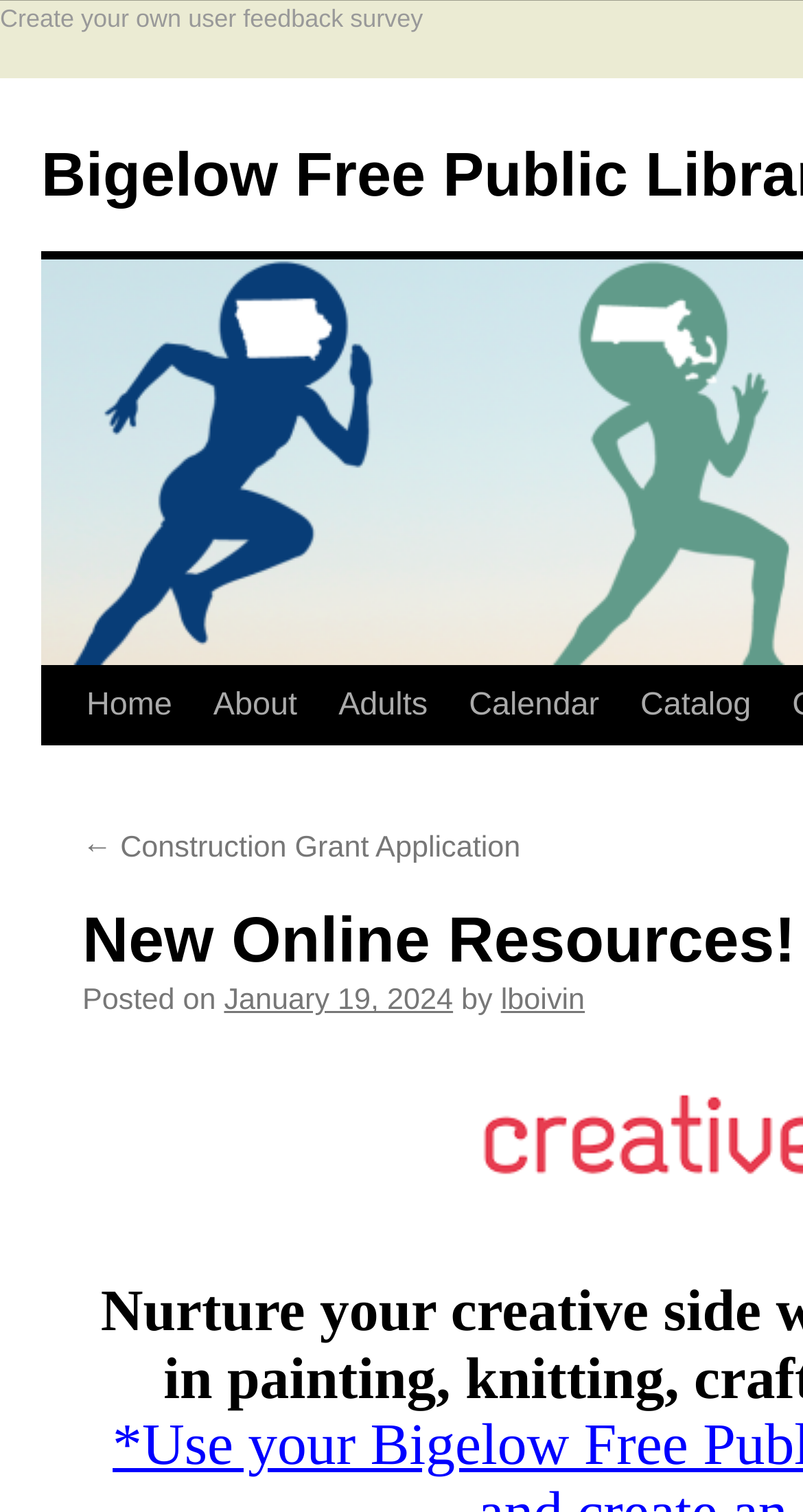Identify and provide the bounding box coordinates of the UI element described: "January 19, 2024". The coordinates should be formatted as [left, top, right, bottom], with each number being a float between 0 and 1.

[0.279, 0.703, 0.564, 0.725]